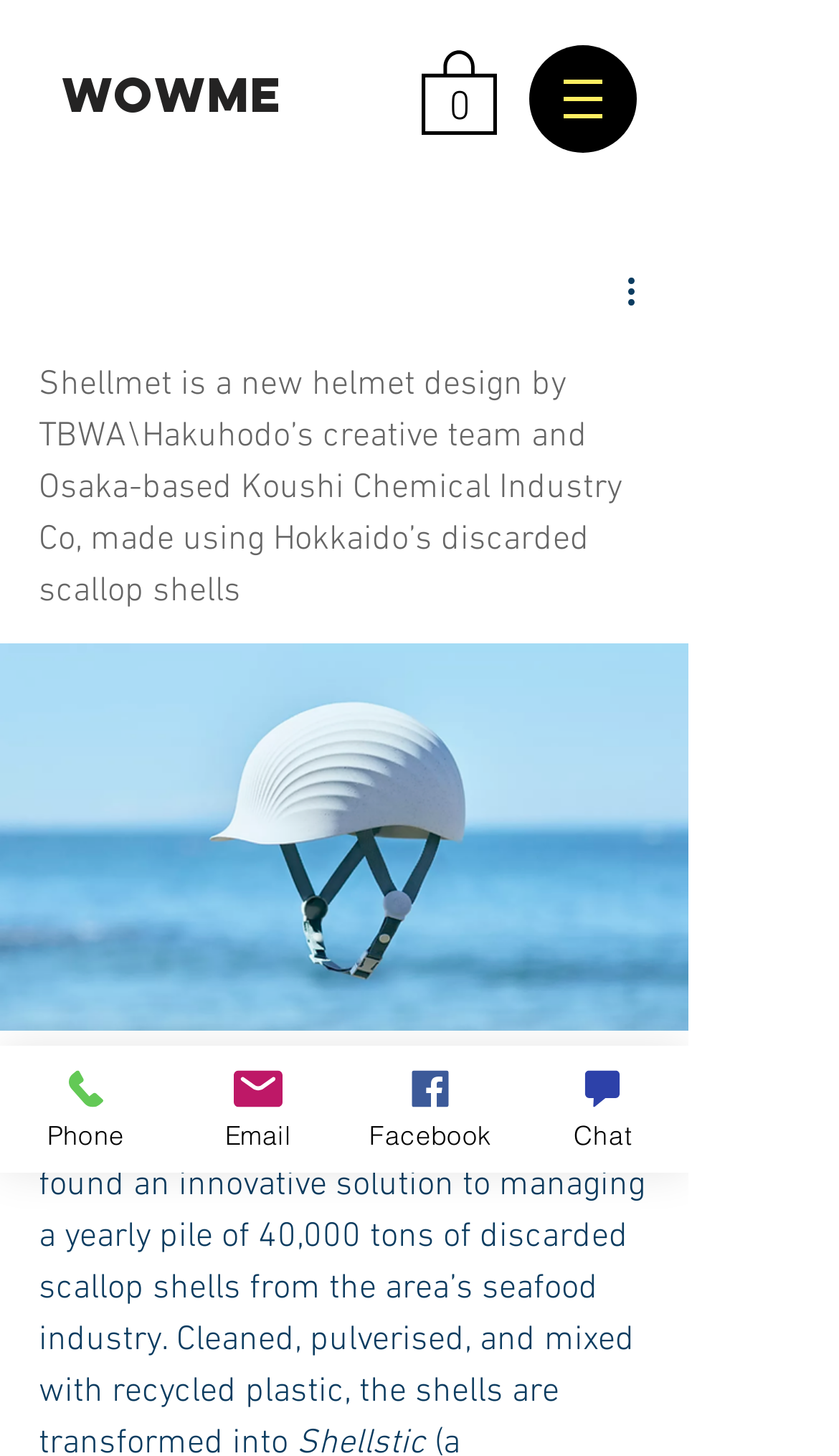From the details in the image, provide a thorough response to the question: Is there a shopping cart feature?

There is a shopping cart feature, as indicated by the link 'Cart with 0 items', which suggests that users can add items to their cart.